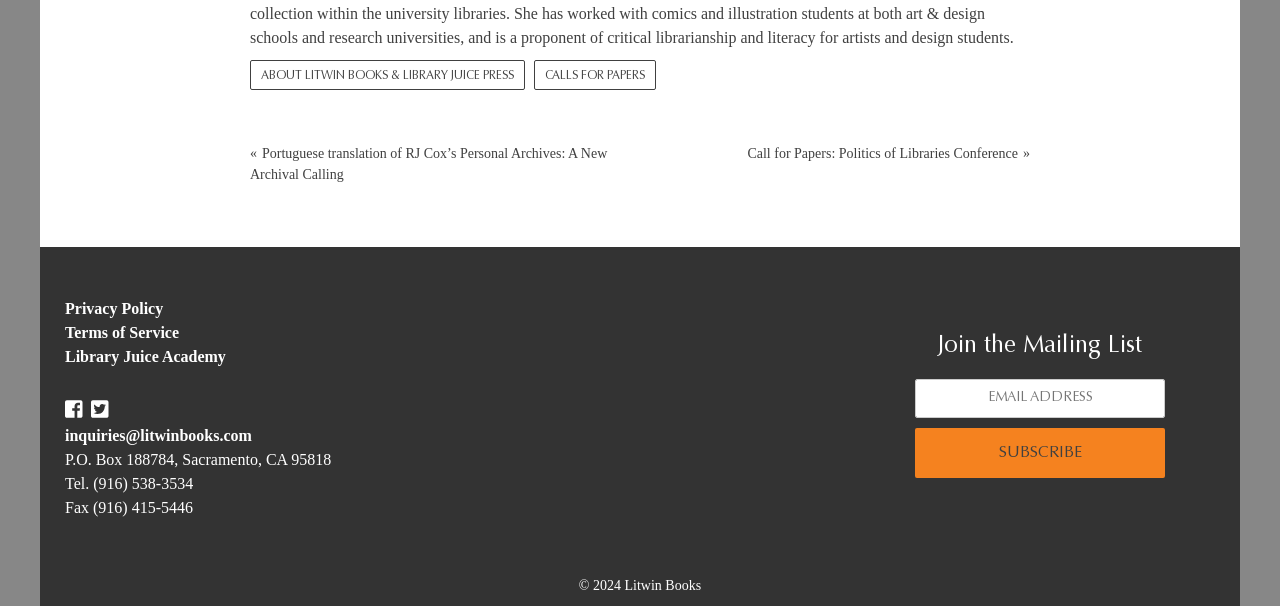Specify the bounding box coordinates of the area to click in order to follow the given instruction: "Click on ABOUT LITWIN BOOKS & LIBRARY JUICE PRESS."

[0.195, 0.099, 0.41, 0.149]